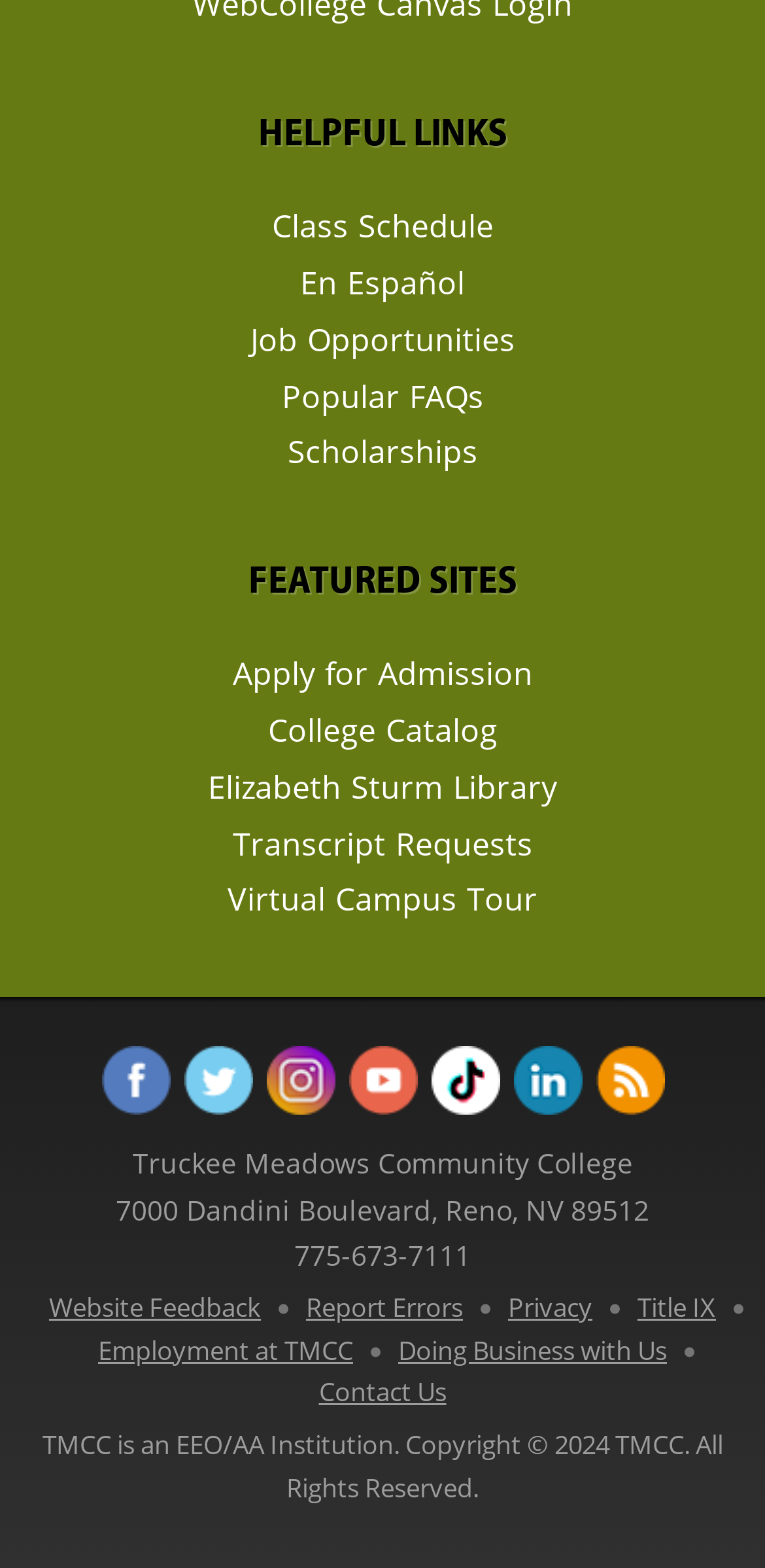Please identify the bounding box coordinates of the region to click in order to complete the task: "Call 775-673-7111". The coordinates must be four float numbers between 0 and 1, specified as [left, top, right, bottom].

[0.385, 0.788, 0.615, 0.812]